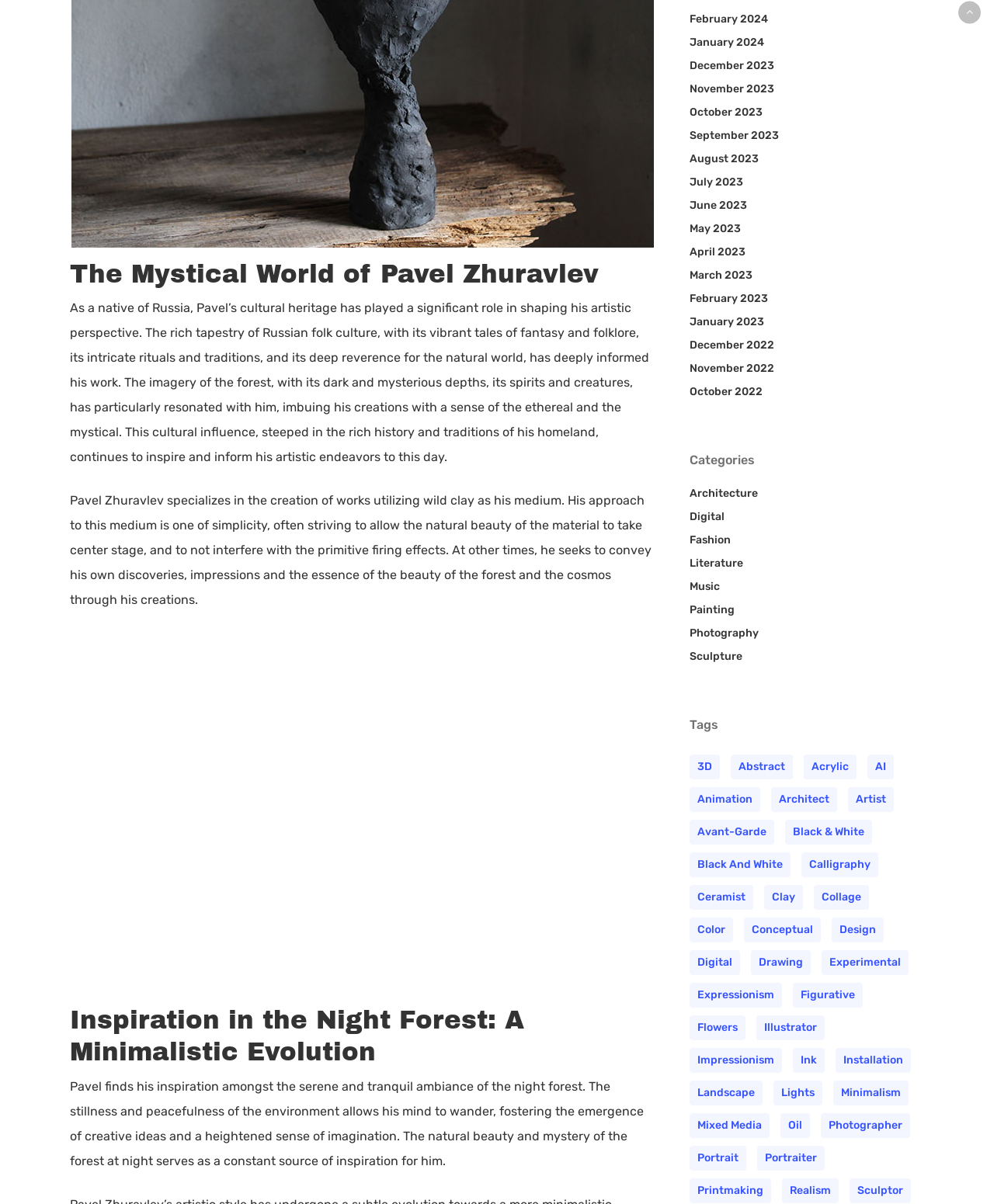What is the theme of Pavel Zhuravlev's inspiration?
Answer briefly with a single word or phrase based on the image.

Night Forest